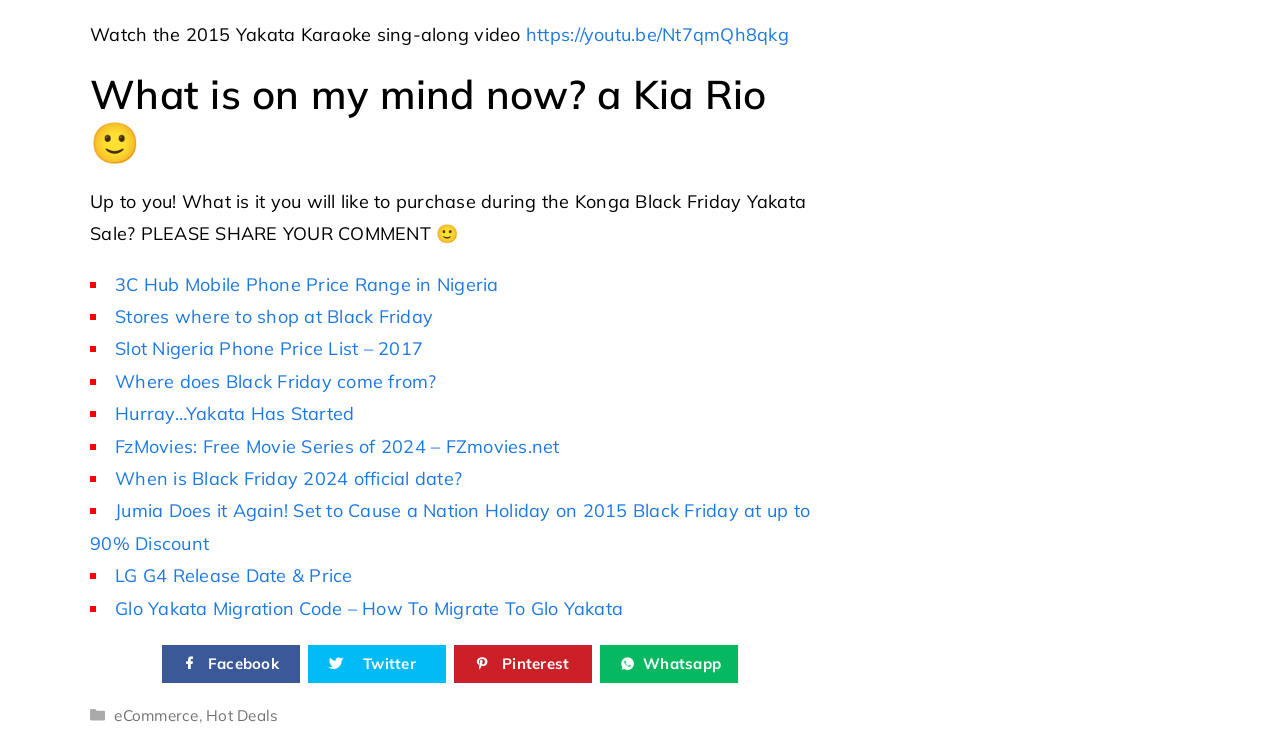Please find the bounding box coordinates of the section that needs to be clicked to achieve this instruction: "Watch the 2015 Yakata Karaoke sing-along video".

[0.411, 0.032, 0.616, 0.064]